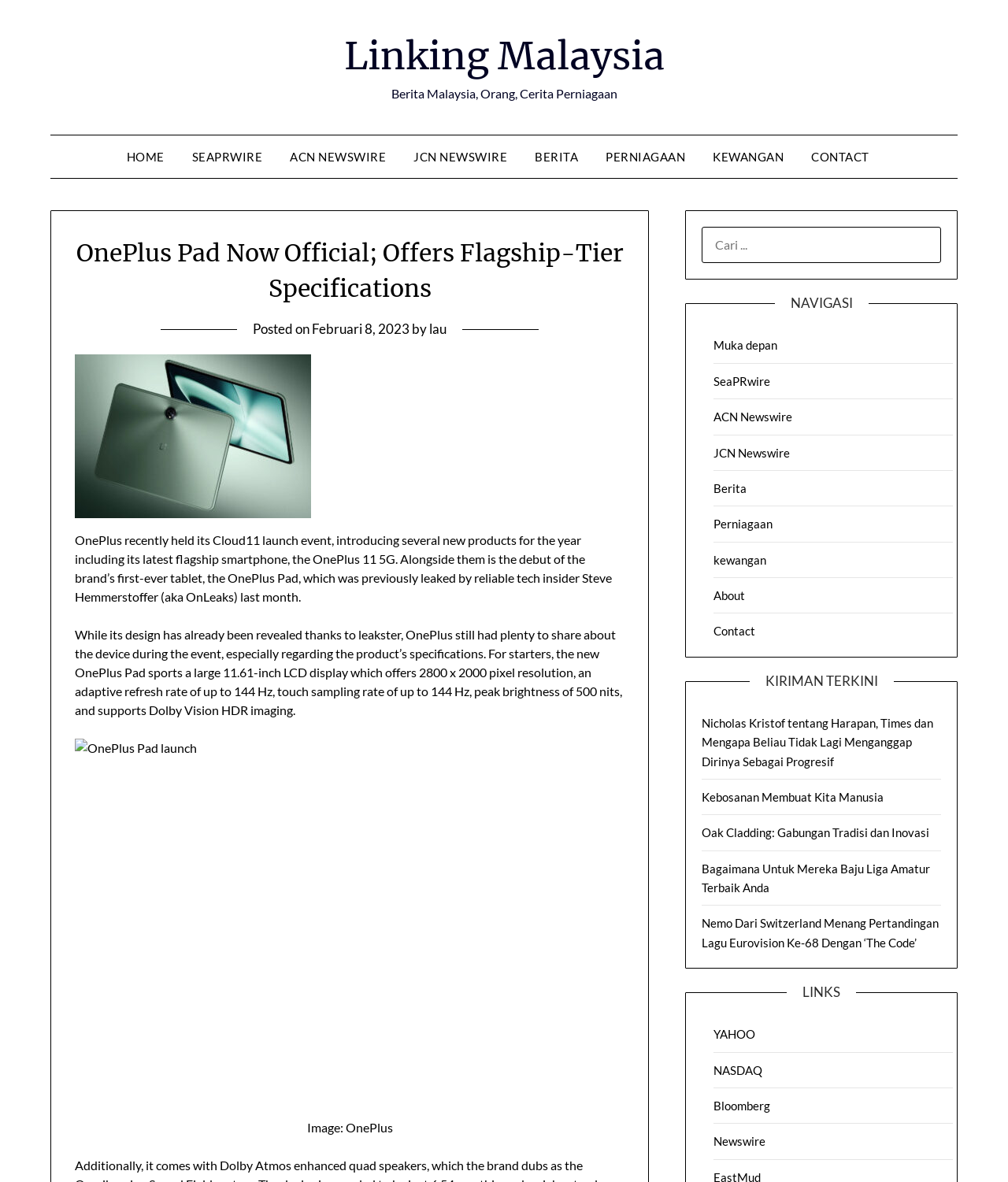How many links are there in the navigation section?
Please use the visual content to give a single word or phrase answer.

9